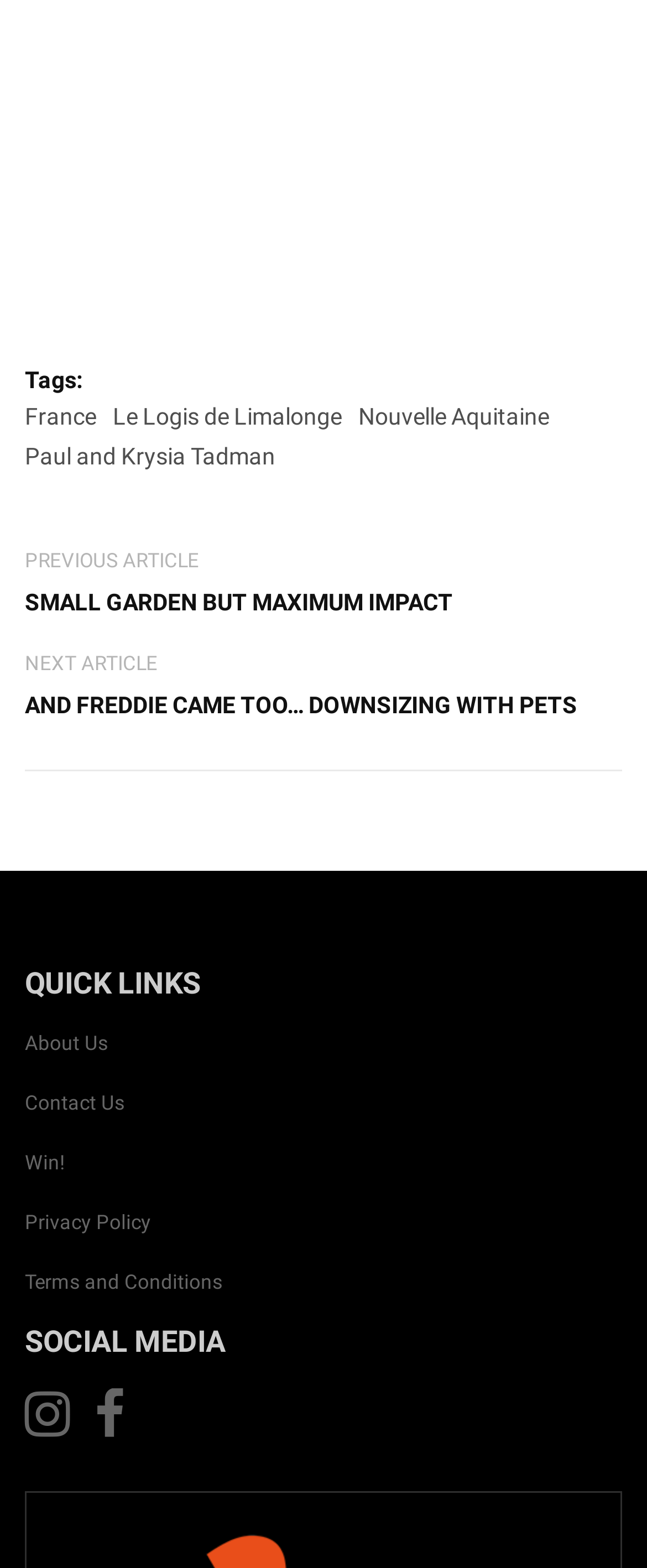Give a one-word or short-phrase answer to the following question: 
What is the title of the section above the links 'About Us', 'Contact Us', etc.?

QUICK LINKS